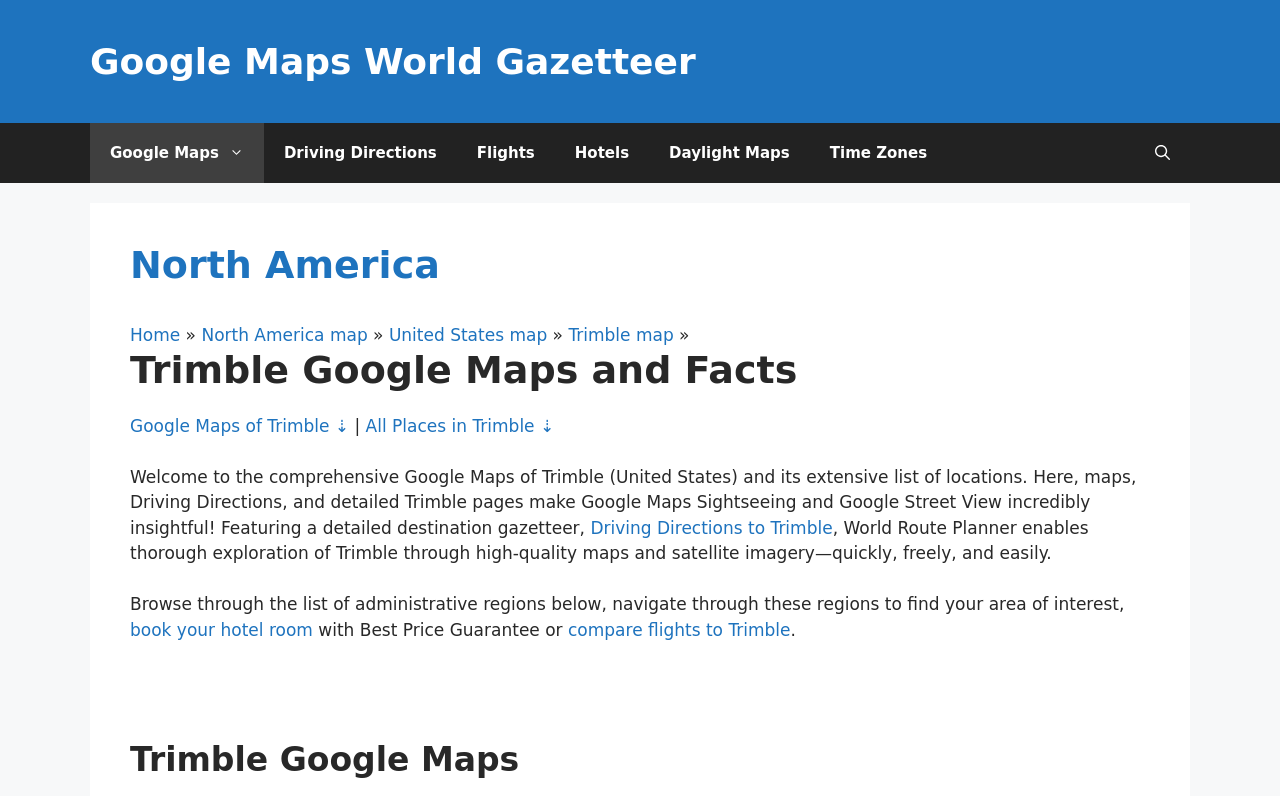What can users do with the 'book your hotel room' link?
Please give a detailed and elaborate explanation in response to the question.

The 'book your hotel room' link is likely intended to allow users to reserve a hotel room, possibly with a 'Best Price Guarantee', as indicated by the surrounding text.